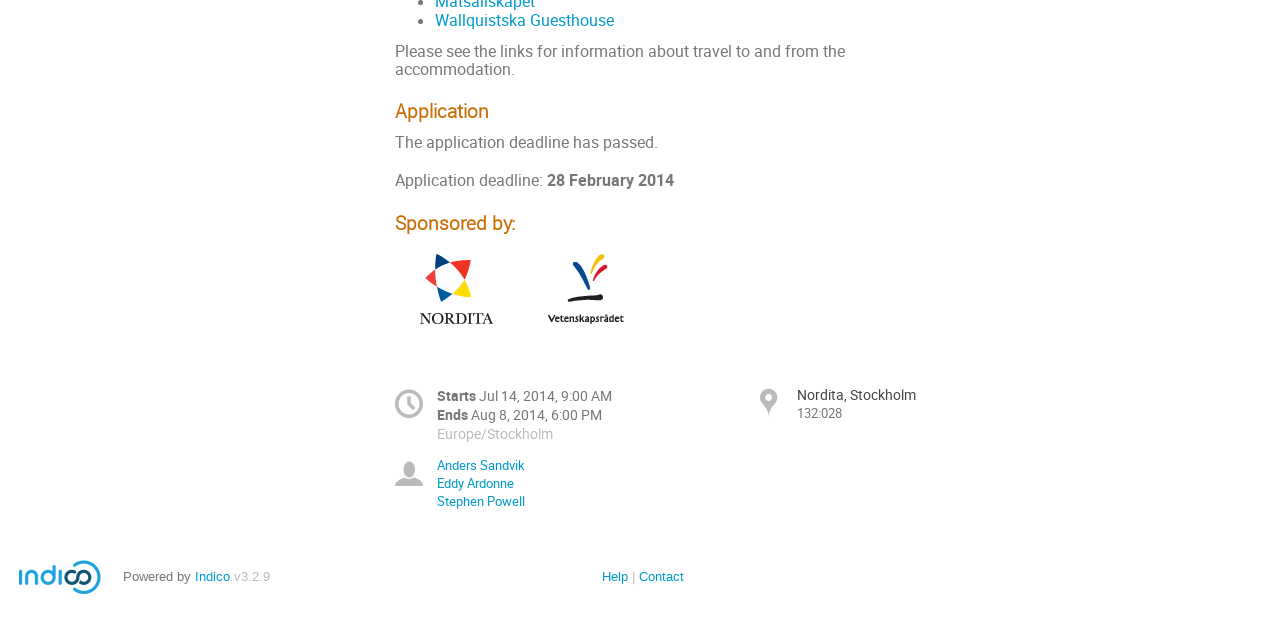Could you highlight the region that needs to be clicked to execute the instruction: "Log in to see email address of Anders Sandvik"?

[0.341, 0.736, 0.41, 0.765]